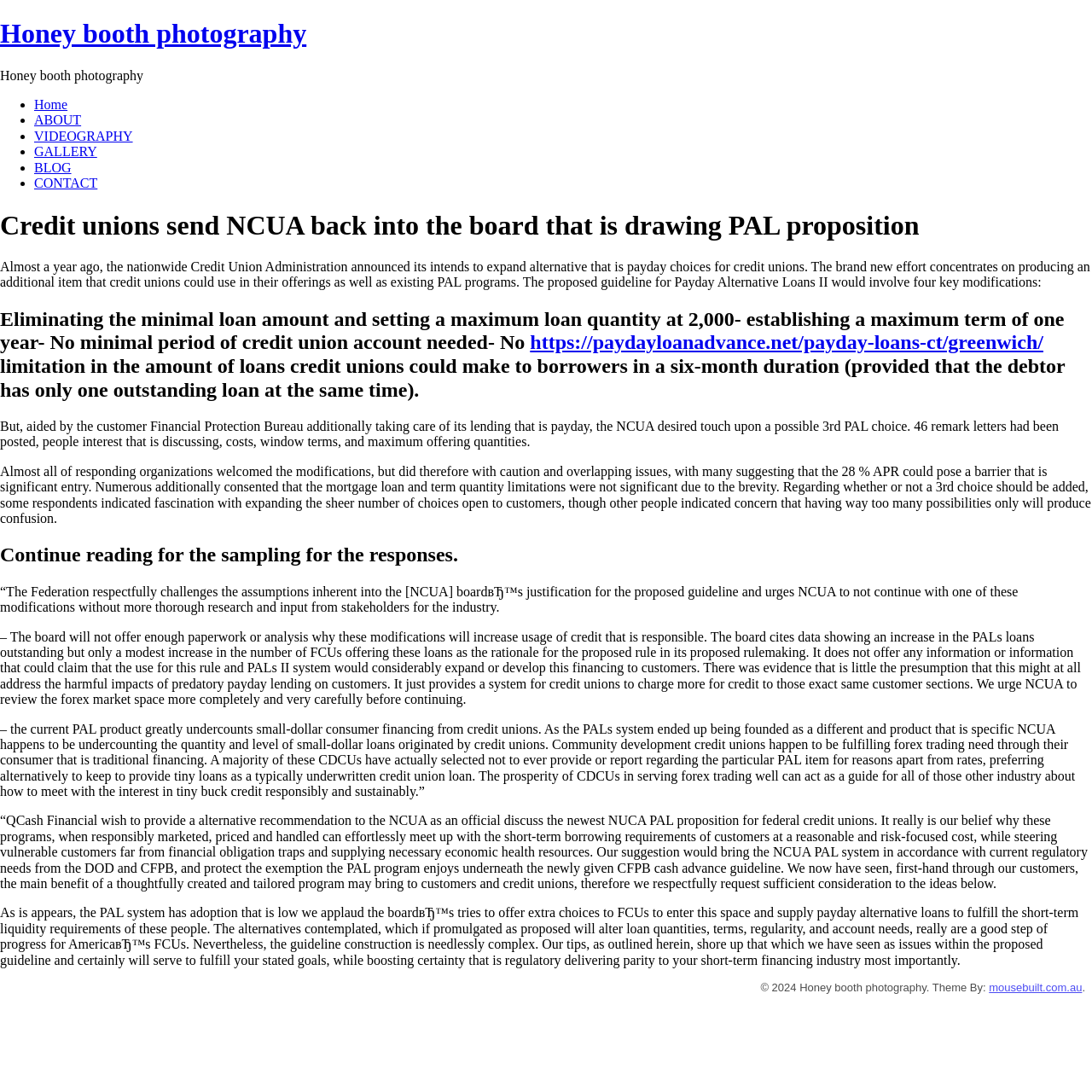Using the provided description: "Honey booth photography", find the bounding box coordinates of the corresponding UI element. The output should be four float numbers between 0 and 1, in the format [left, top, right, bottom].

[0.0, 0.017, 0.281, 0.045]